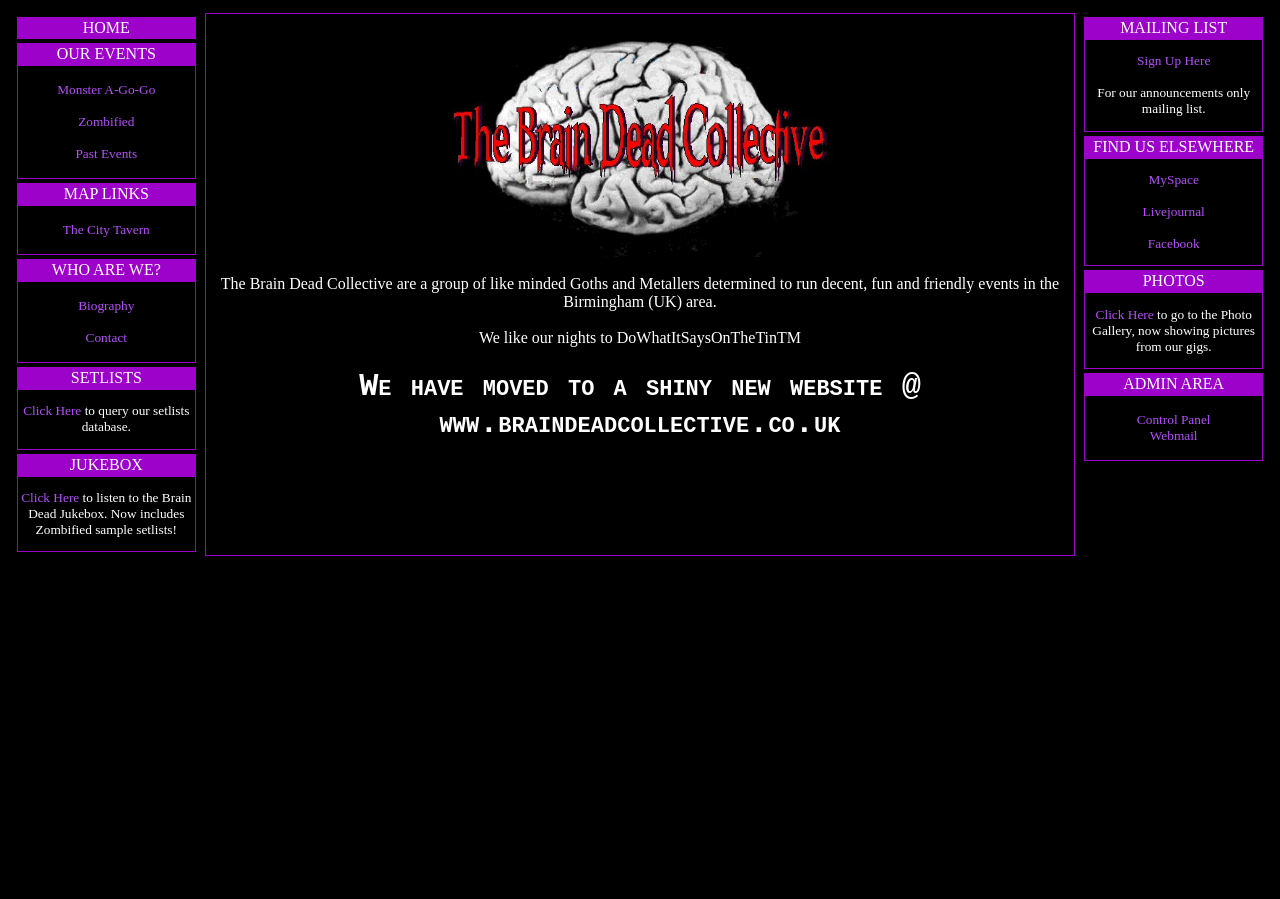Answer the question with a single word or phrase: 
What is the name of the website that the group has moved to?

www.braindeadcollective.co.uk